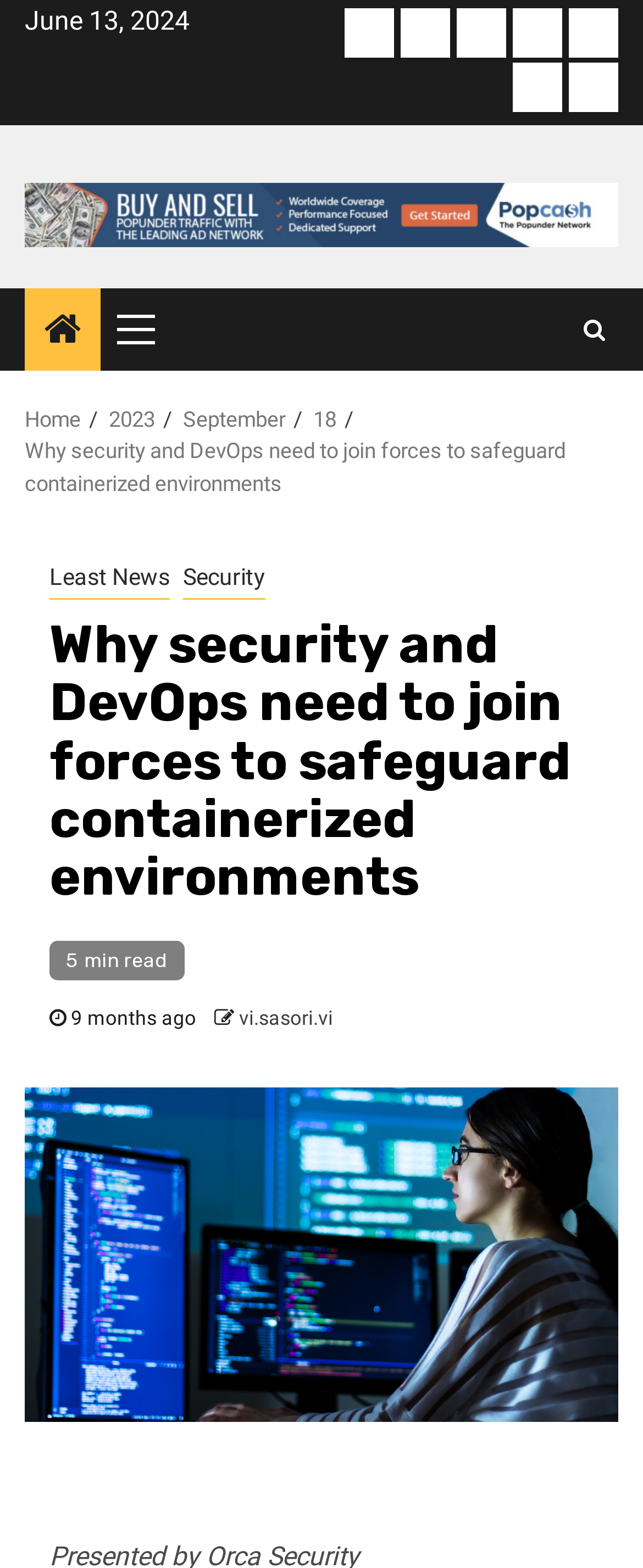Please specify the bounding box coordinates in the format (top-left x, top-left y, bottom-right x, bottom-right y), with values ranging from 0 to 1. Identify the bounding box for the UI component described as follows: Security

[0.797, 0.04, 0.874, 0.071]